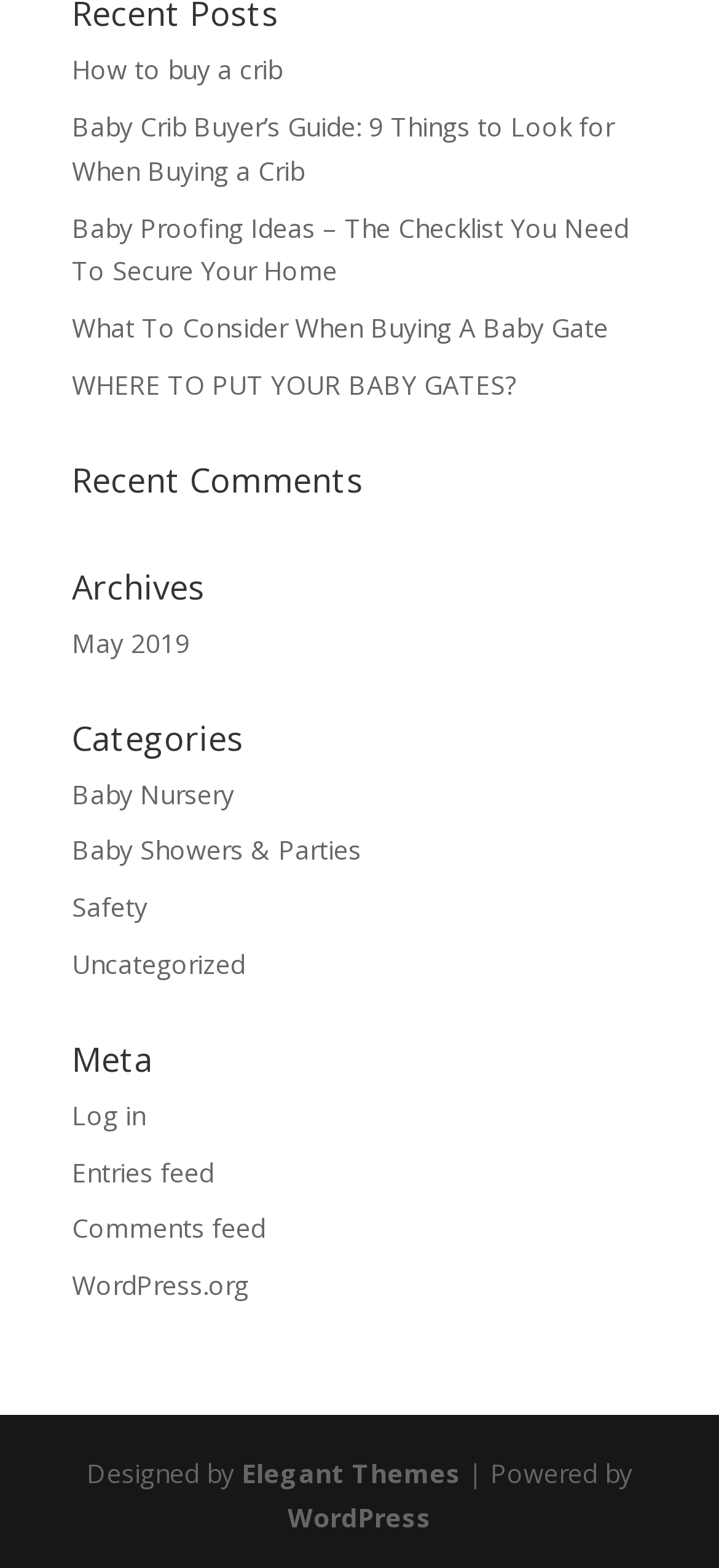Respond concisely with one word or phrase to the following query:
What is the name of the theme designer?

Elegant Themes